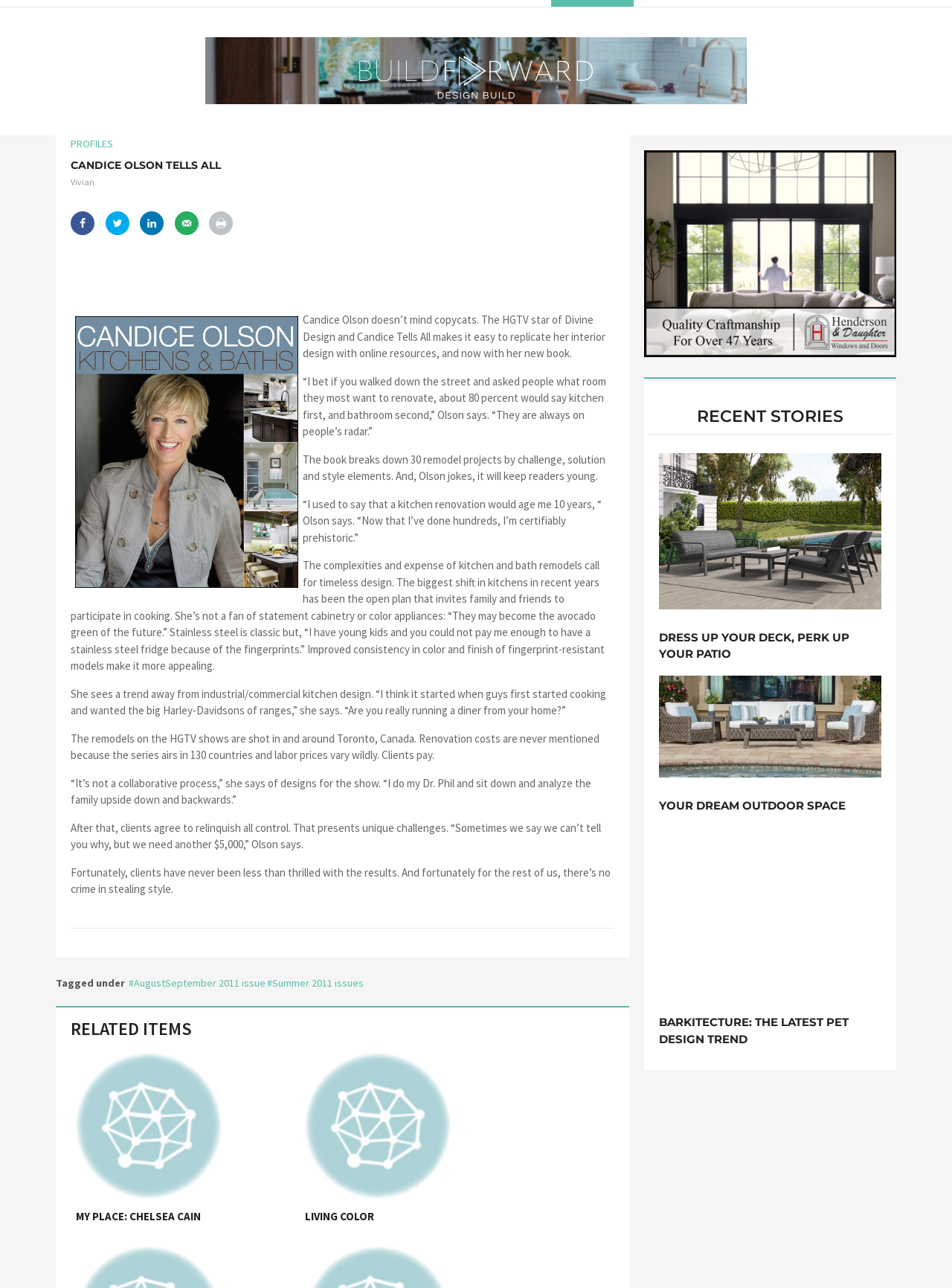Locate the UI element described by Mareo McCracken and provide its bounding box coordinates. Use the format (top-left x, top-left y, bottom-right x, bottom-right y) with all values as floating point numbers between 0 and 1.

None